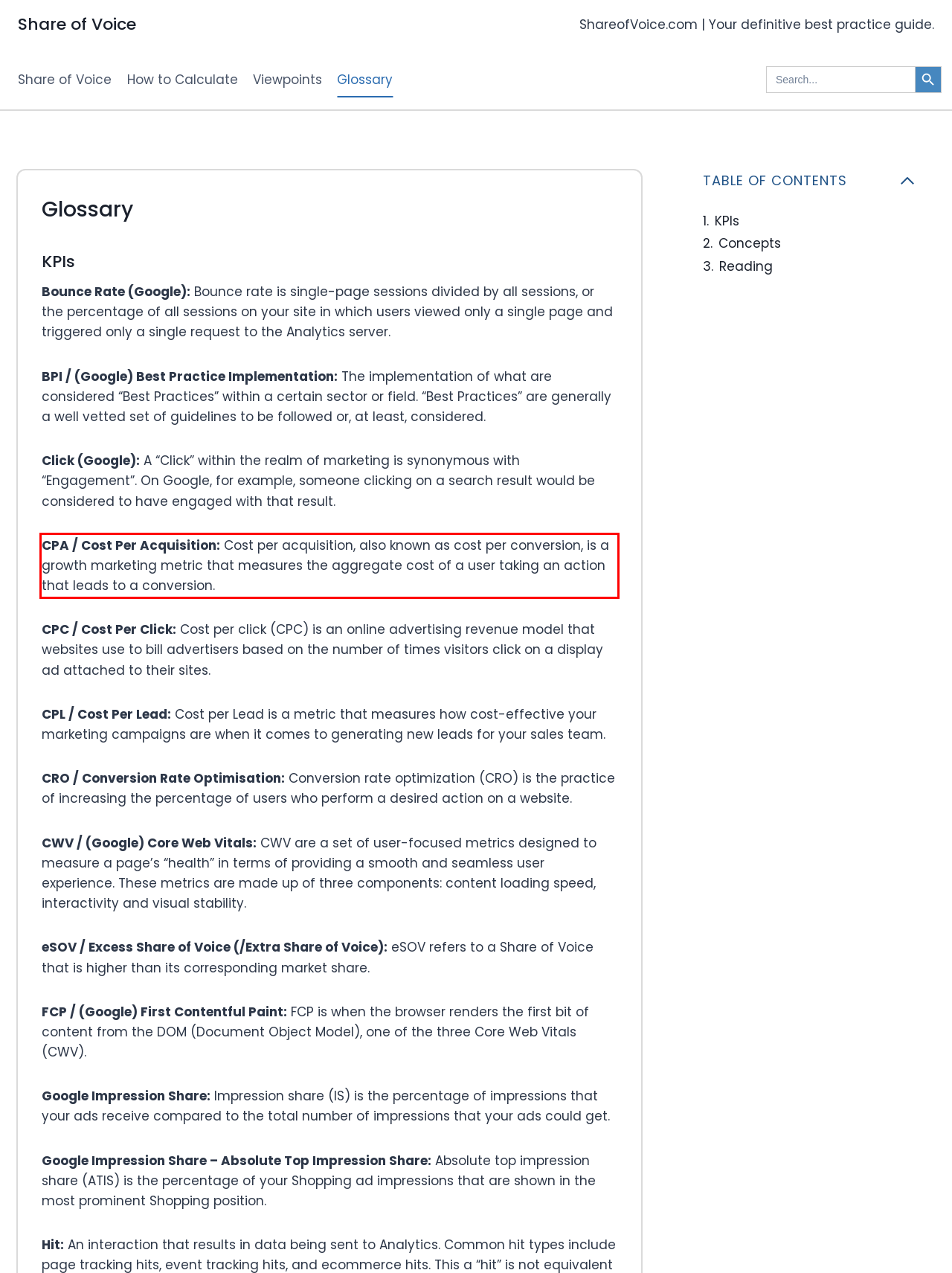Please recognize and transcribe the text located inside the red bounding box in the webpage image.

CPA / Cost Per Acquisition: Cost per acquisition, also known as cost per conversion, is a growth marketing metric that measures the aggregate cost of a user taking an action that leads to a conversion.